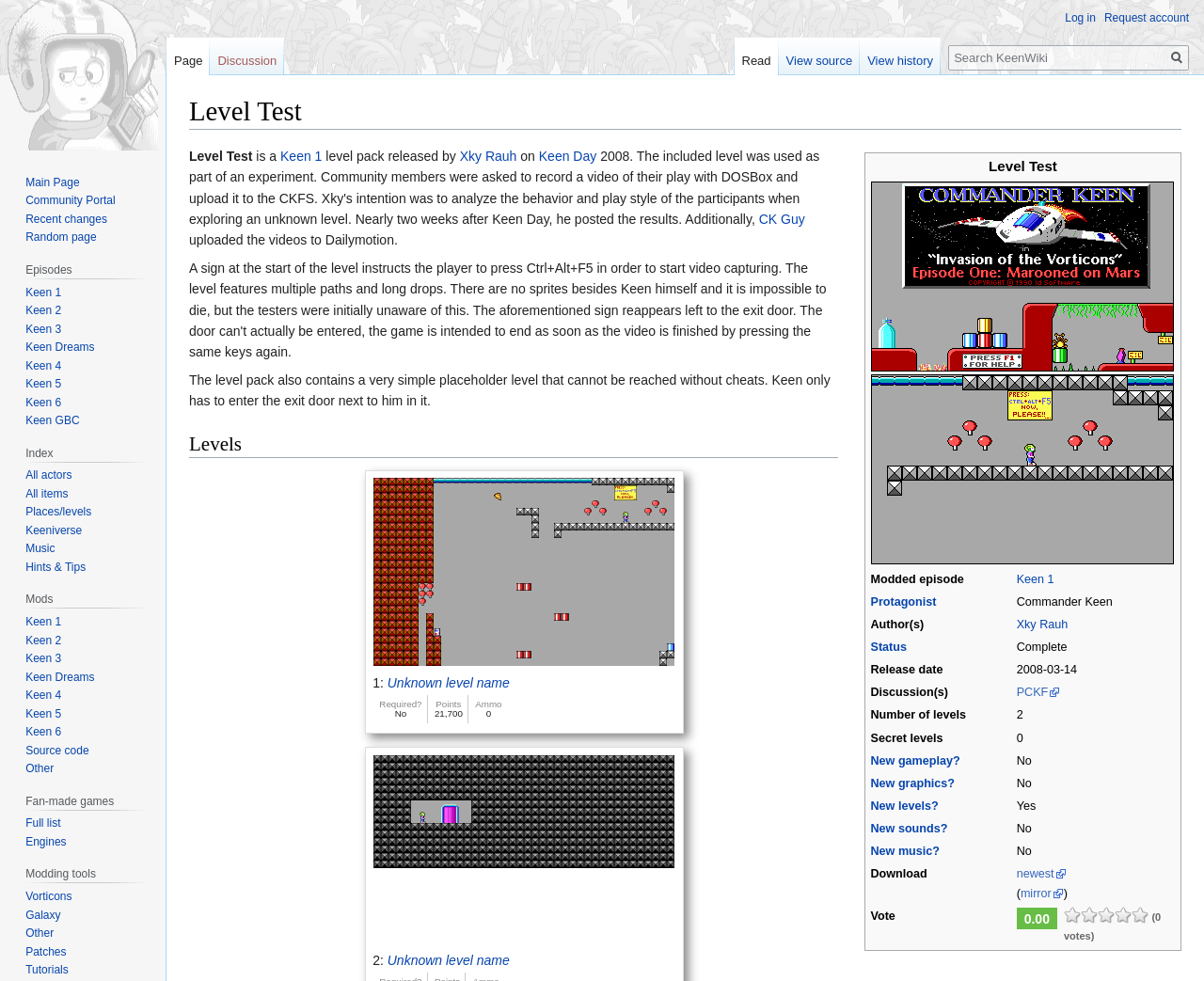Who is the author of the level pack?
Provide a well-explained and detailed answer to the question.

The author of the level pack can be found in the text 'Level Test is a Keen 1 level pack released by Xky Rauh', and also in the table under the 'Author(s)' rowheader, which has a gridcell with the value 'Xky Rauh'.